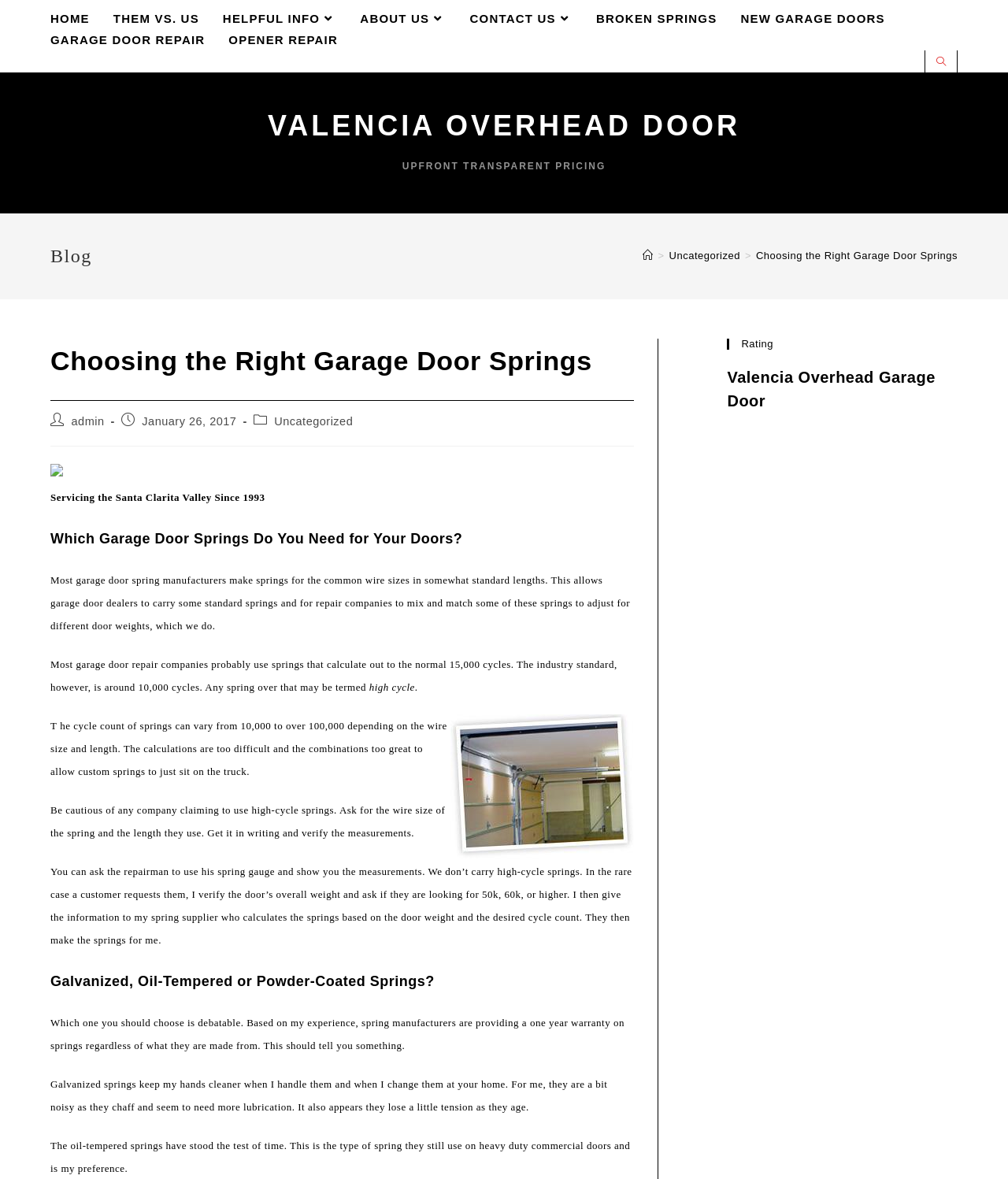Find the bounding box of the element with the following description: "Garage Door Repair". The coordinates must be four float numbers between 0 and 1, formatted as [left, top, right, bottom].

[0.038, 0.025, 0.215, 0.043]